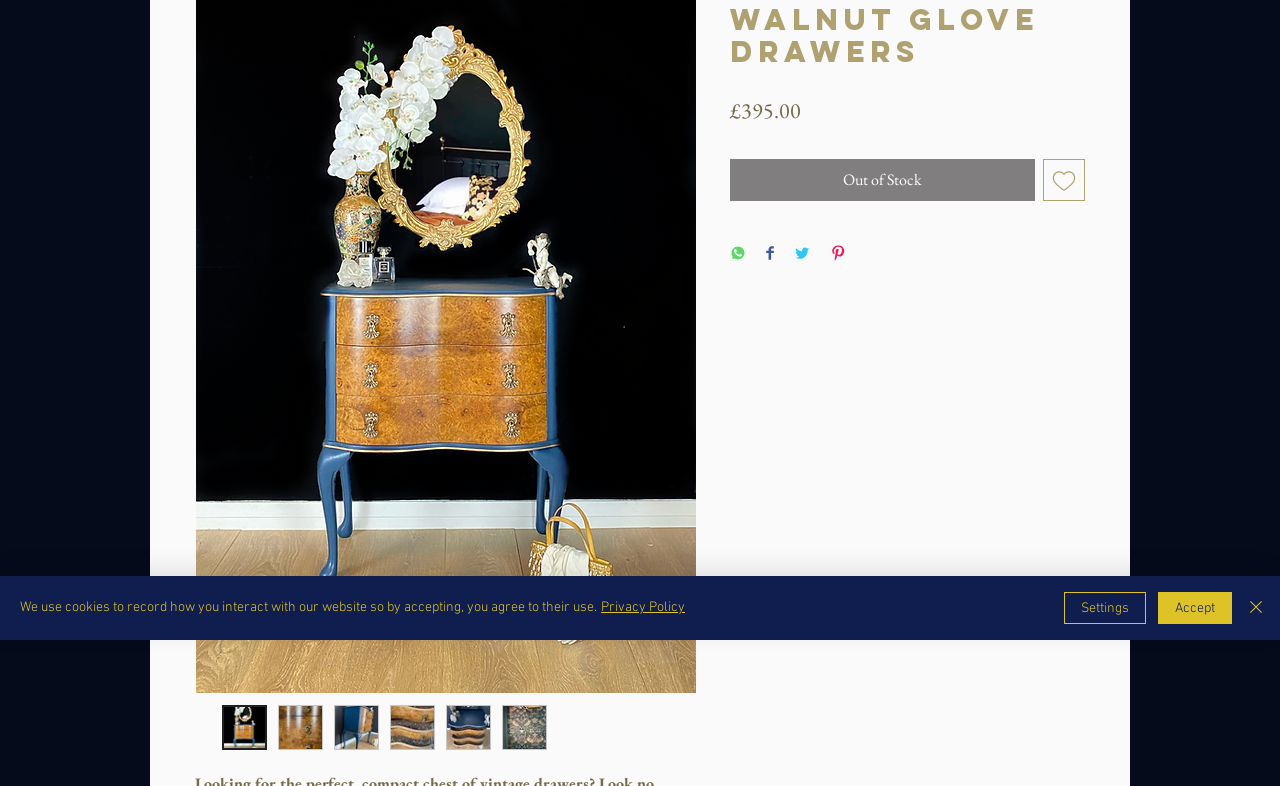Using the provided description: "aria-label="Close"", find the bounding box coordinates of the corresponding UI element. The output should be four float numbers between 0 and 1, in the format [left, top, right, bottom].

[0.972, 0.753, 0.991, 0.794]